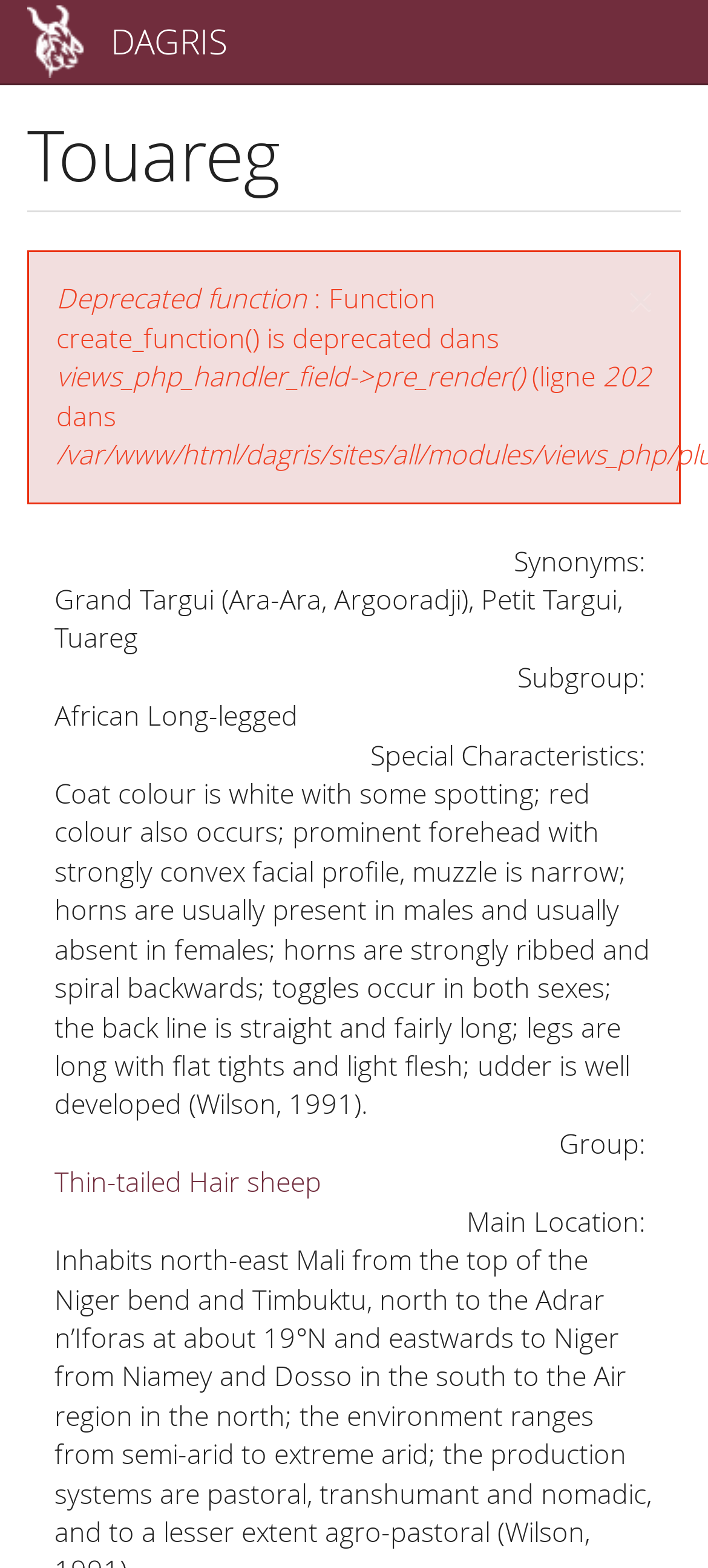What is the main location of the Touareg sheep?
Examine the image and give a concise answer in one word or a short phrase.

Not specified